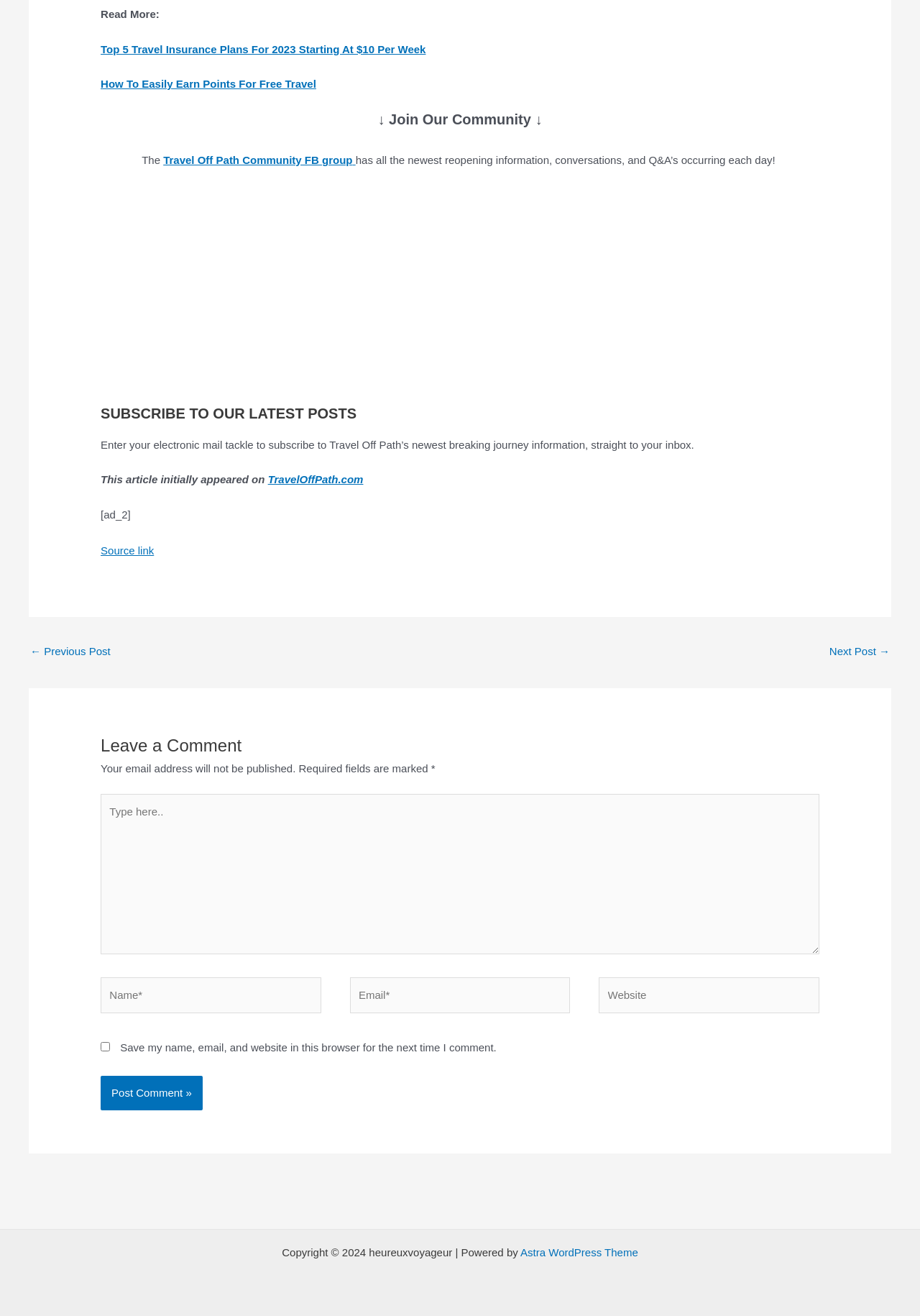Determine the bounding box coordinates of the clickable region to execute the instruction: "Click the Davidson T&I logo". The coordinates should be four float numbers between 0 and 1, denoted as [left, top, right, bottom].

None